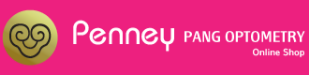What symbolizes care and attention to detail?
Give a detailed response to the question by analyzing the screenshot.

According to the caption, the stylized heart motif in gold symbolizes care and attention to detail, which is a key aspect of the Penney Pang Optometry brand identity.